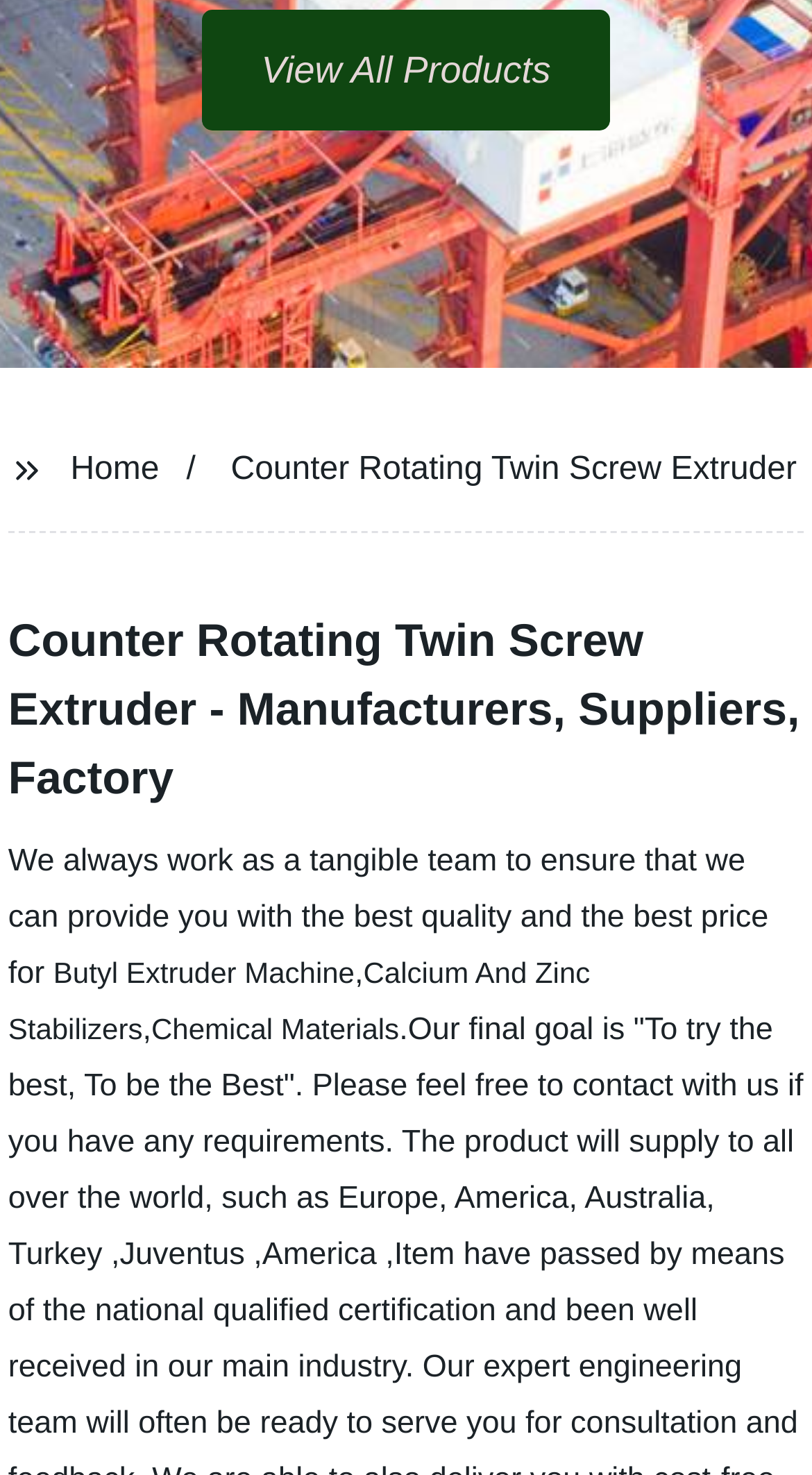Give the bounding box coordinates for the element described by: "Chemical Materials".

[0.186, 0.686, 0.492, 0.709]